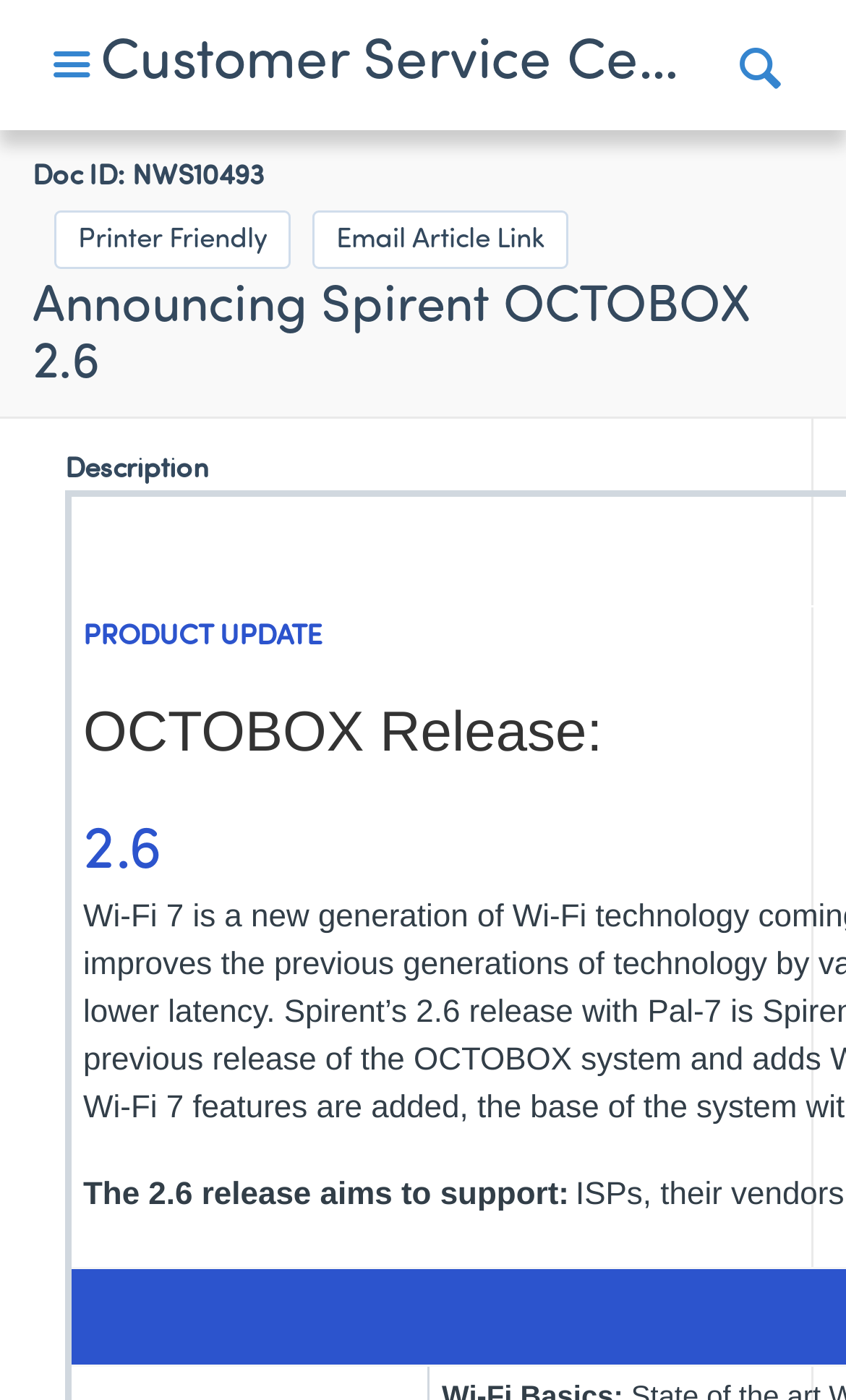What is the main topic of the article?
Provide a one-word or short-phrase answer based on the image.

Spirent OCTOBOX 2.6